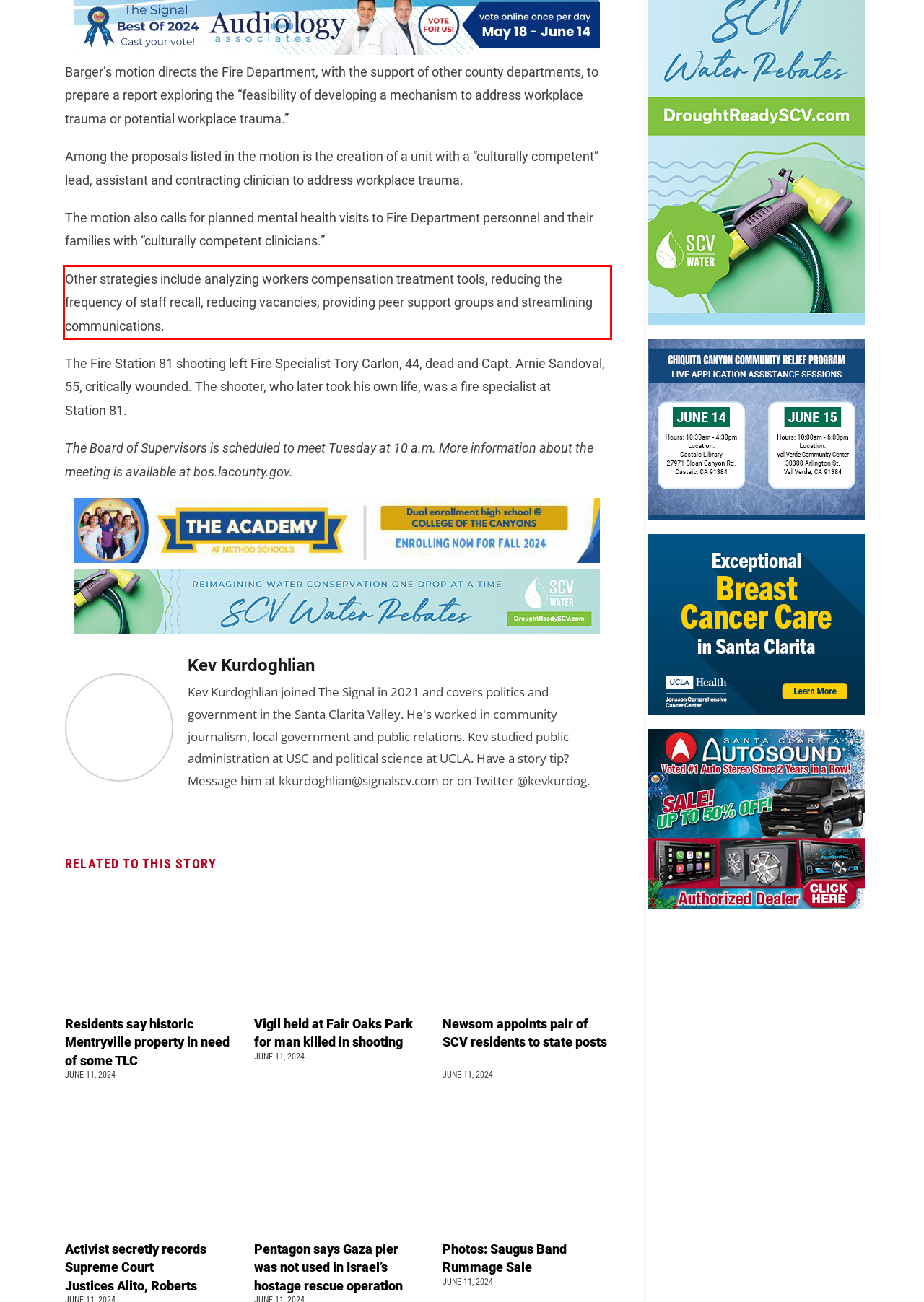Given a screenshot of a webpage, identify the red bounding box and perform OCR to recognize the text within that box.

Other strategies include analyzing workers compensation treatment tools, reducing the frequency of staff recall, reducing vacancies, providing peer support groups and streamlining communications.